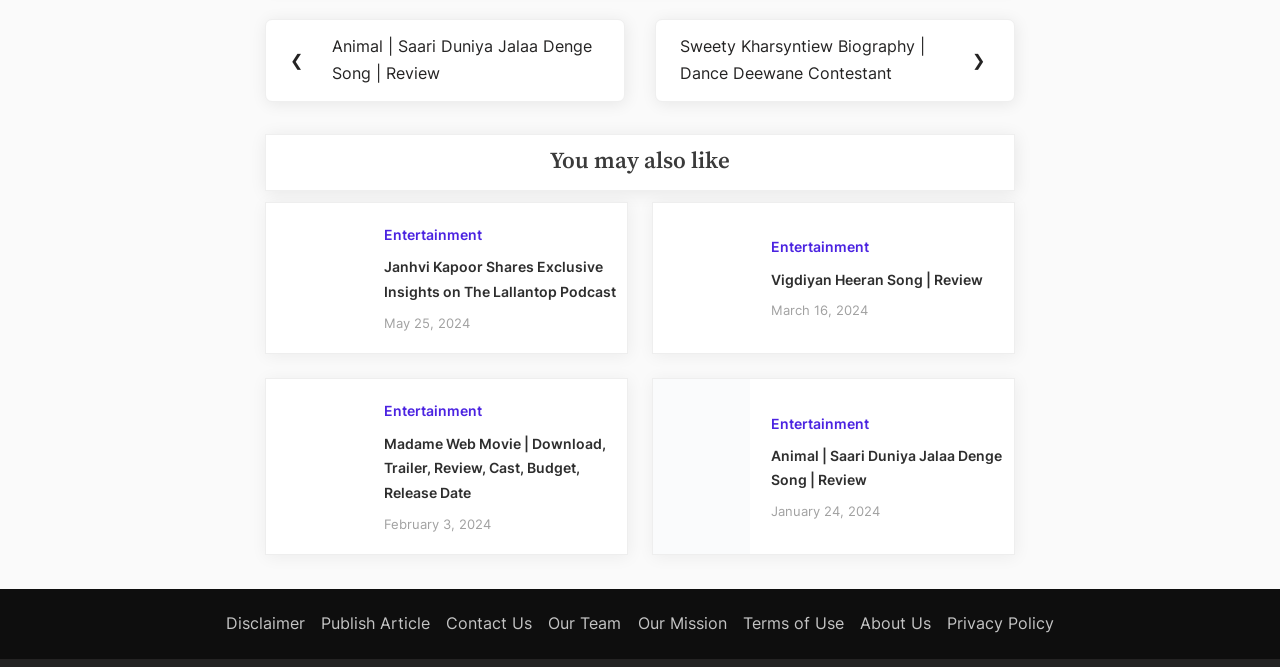Based on the image, please elaborate on the answer to the following question:
What is the date of the post about Madame Web movie?

The date of the post about Madame Web movie can be found below the image of the Madame Web movie poster, where it says 'February 3, 2024'.